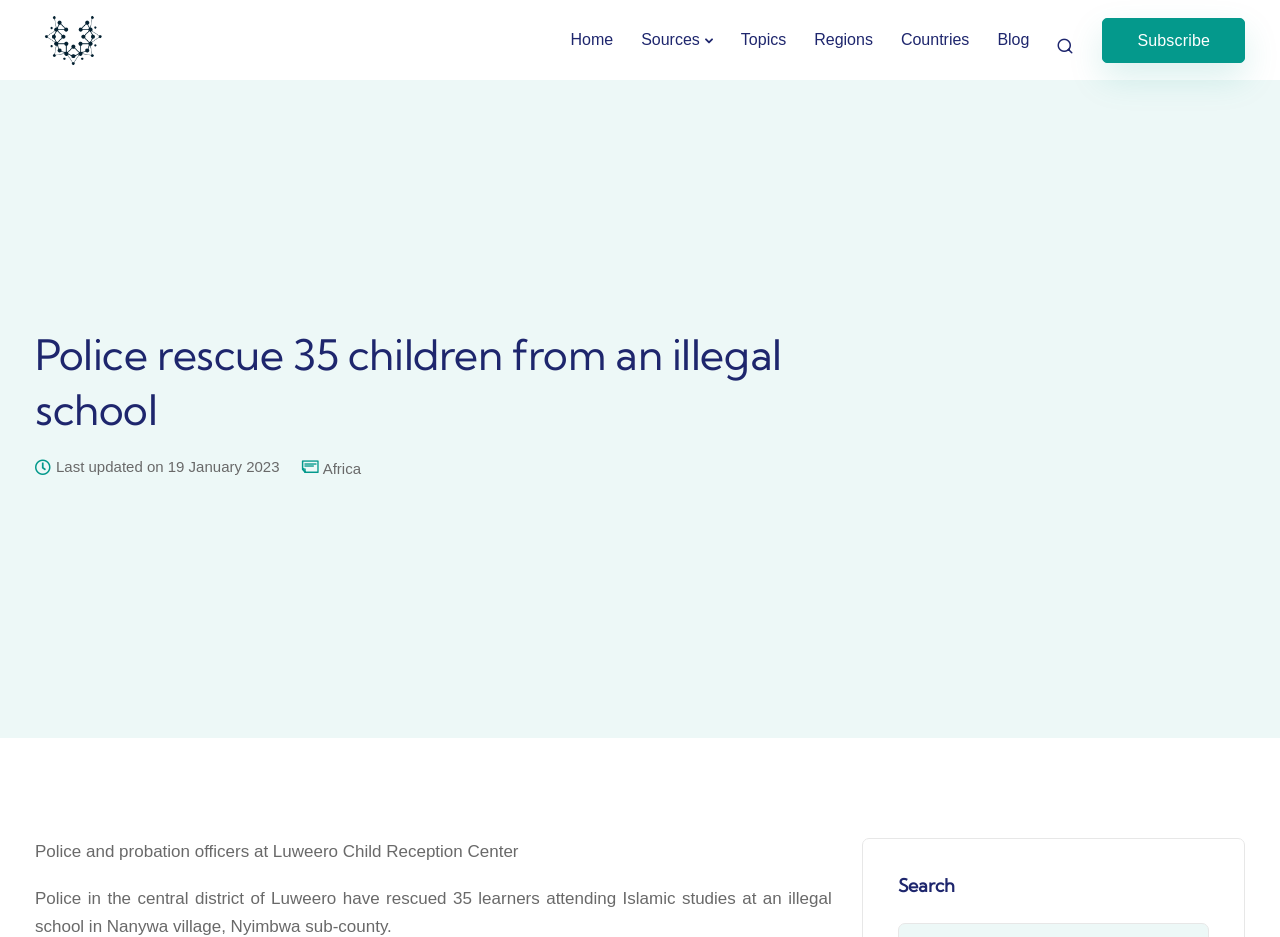Please mark the bounding box coordinates of the area that should be clicked to carry out the instruction: "View Aliyar Name Meaning In Urdu".

None